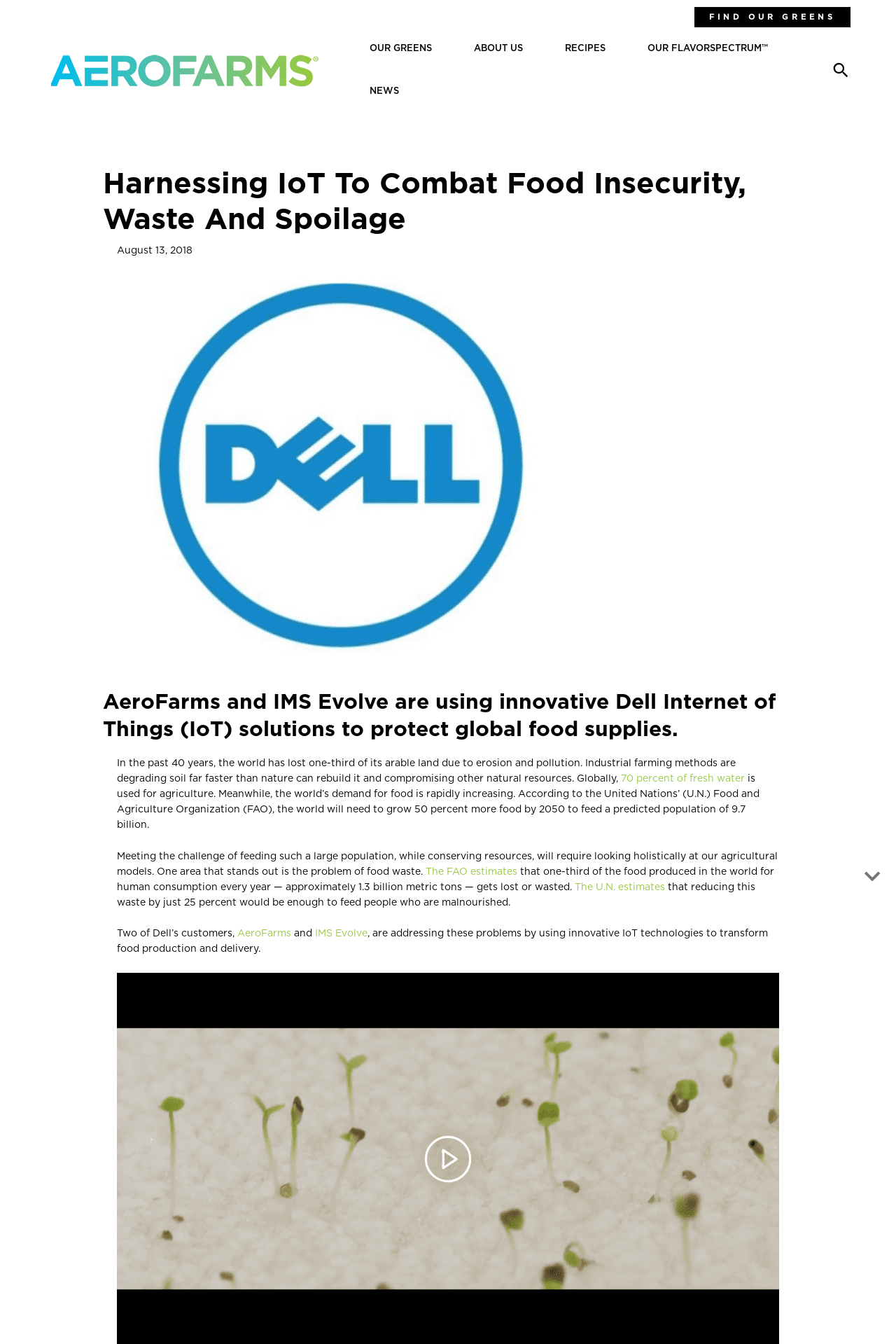Provide the bounding box coordinates of the section that needs to be clicked to accomplish the following instruction: "Read about AeroFarms and IMS Evolve."

[0.13, 0.691, 0.87, 0.865]